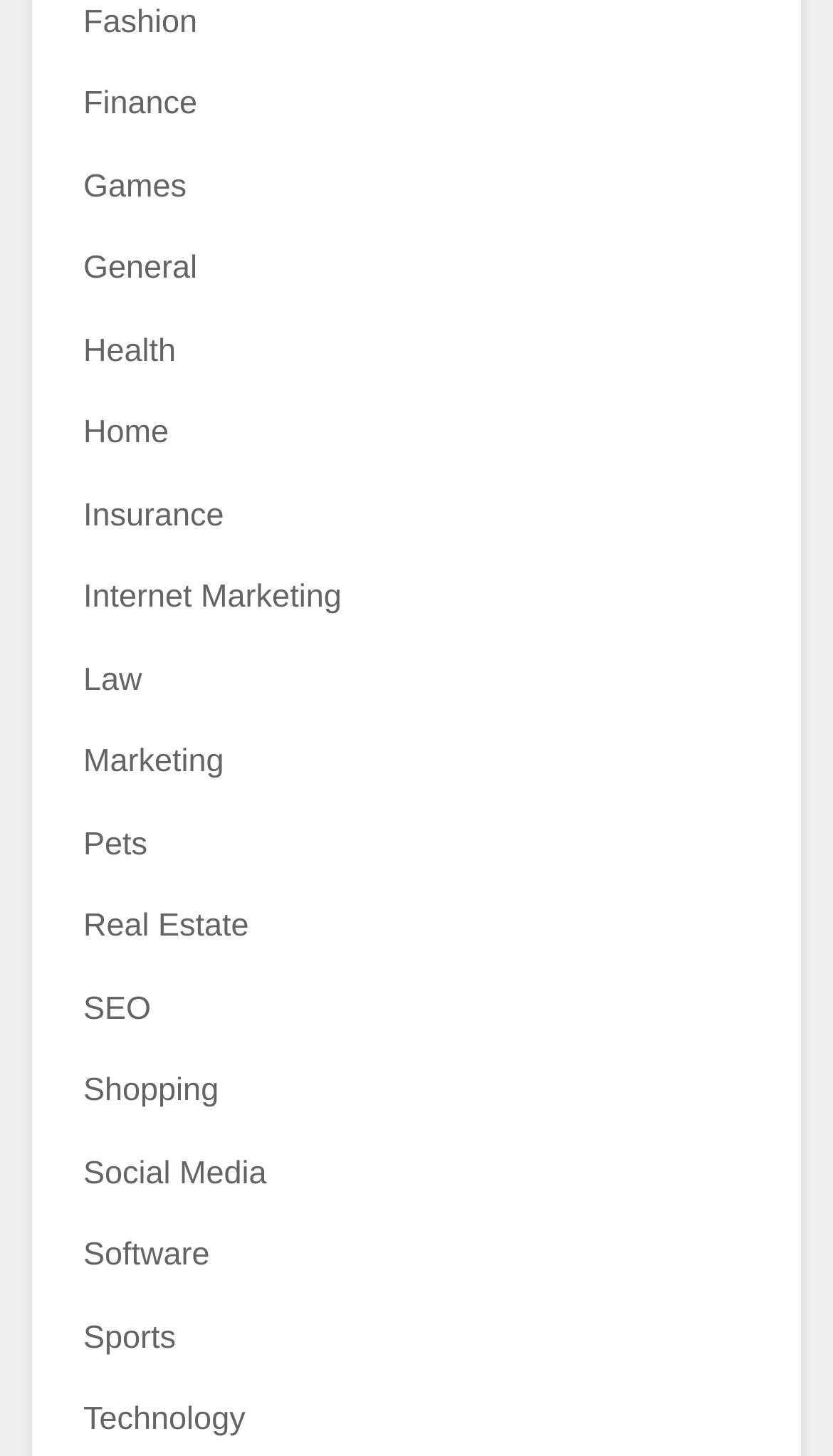Find the bounding box coordinates of the element to click in order to complete the given instruction: "Learn about Technology."

[0.1, 0.963, 0.295, 0.988]